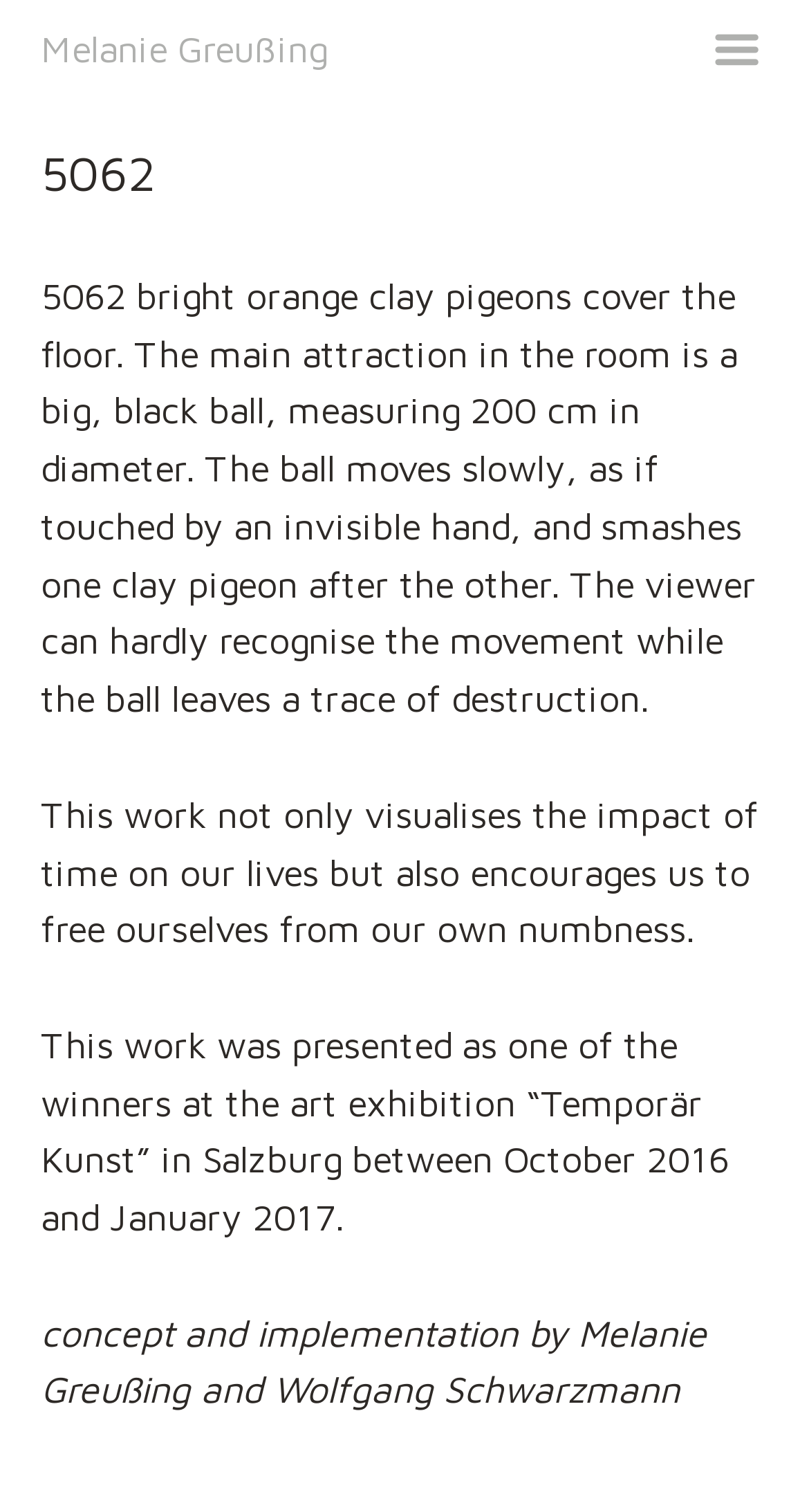What is the color of the clay pigeons?
We need a detailed and meticulous answer to the question.

The color of the clay pigeons can be found in the StaticText element that describes the artwork, which states '5062 bright orange clay pigeons cover the floor.'